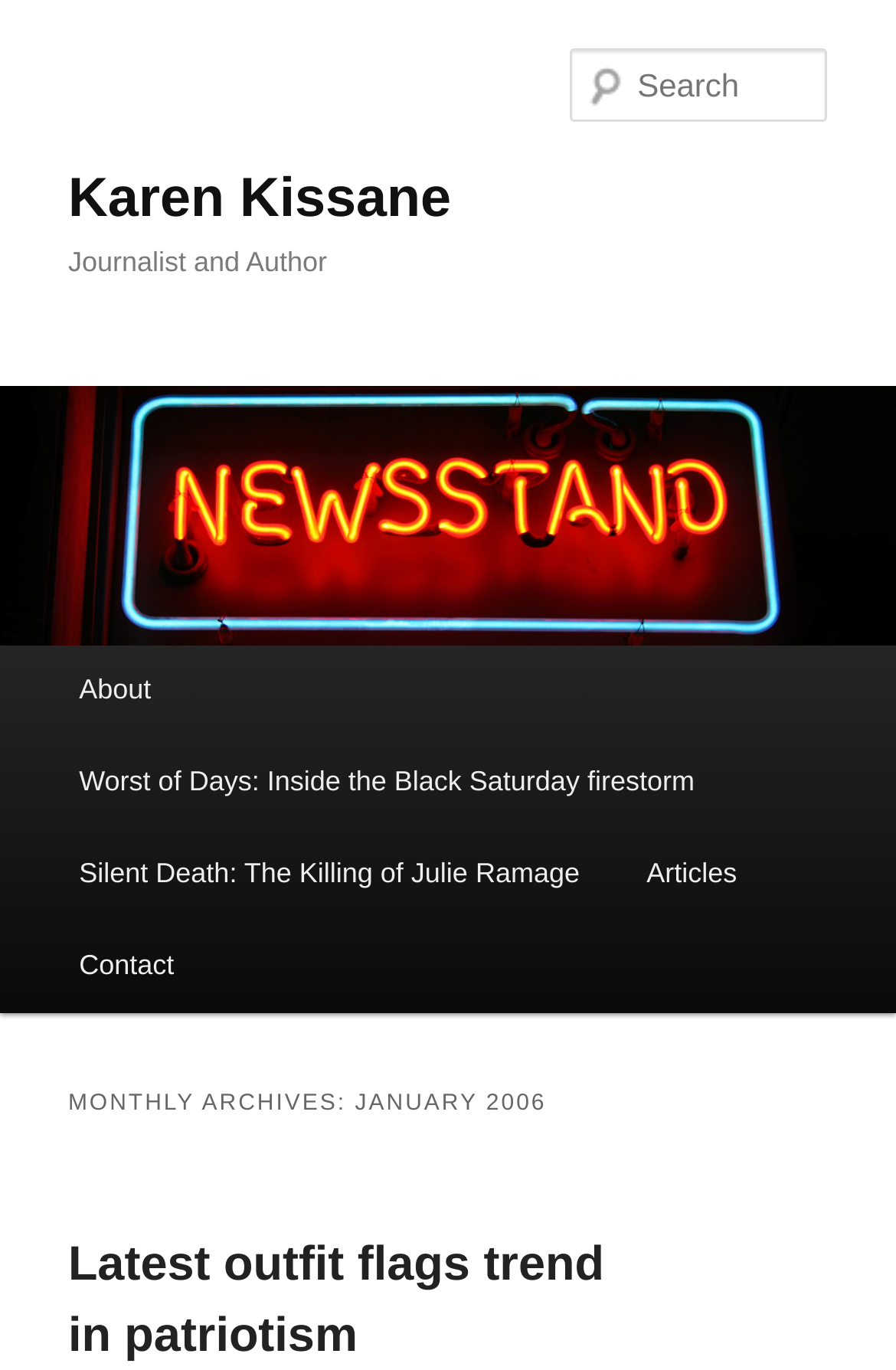How many images are there on the webpage? Look at the image and give a one-word or short phrase answer.

1